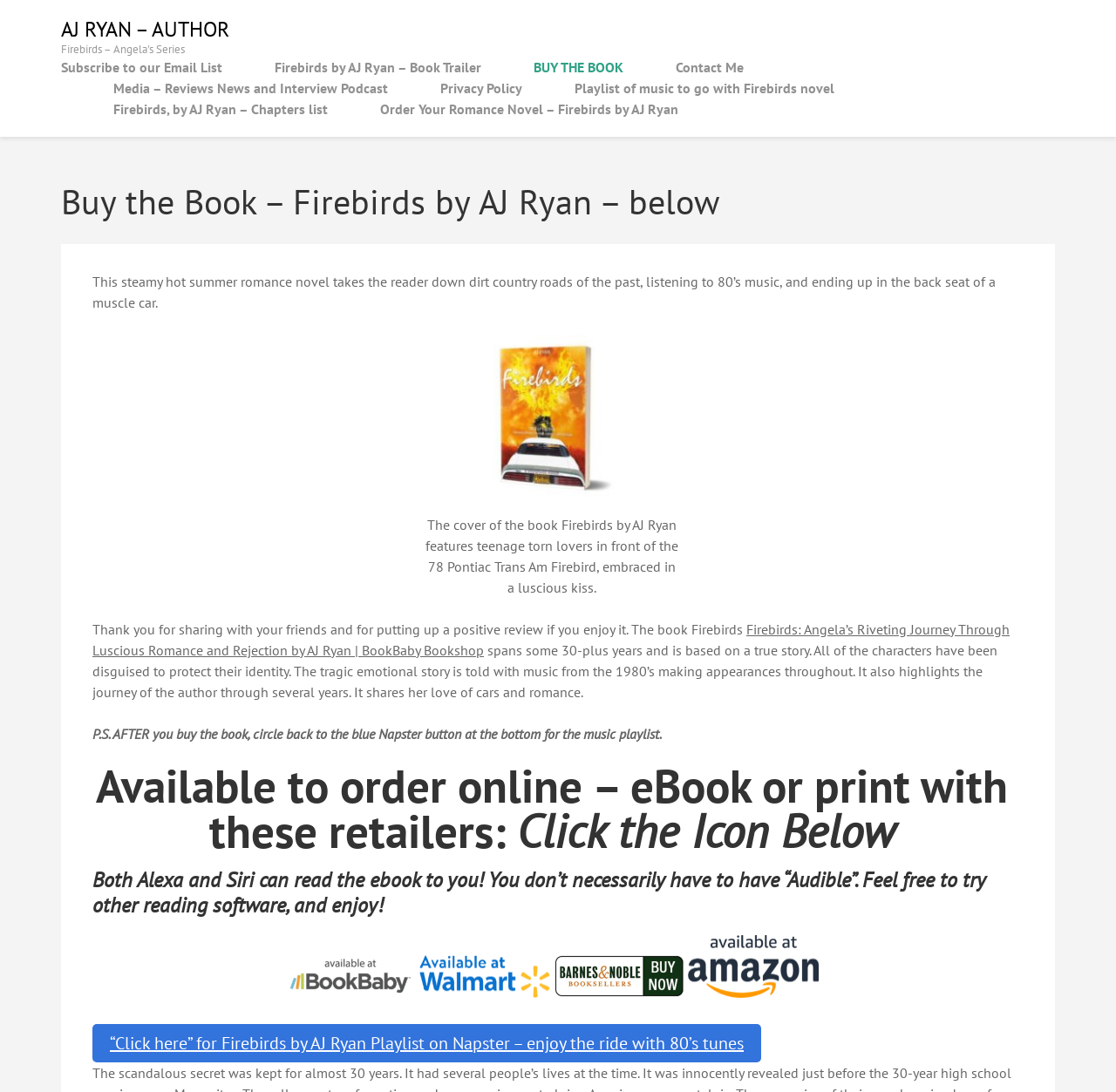Identify the bounding box coordinates for the element that needs to be clicked to fulfill this instruction: "Listen to the music playlist". Provide the coordinates in the format of four float numbers between 0 and 1: [left, top, right, bottom].

[0.515, 0.071, 0.748, 0.09]